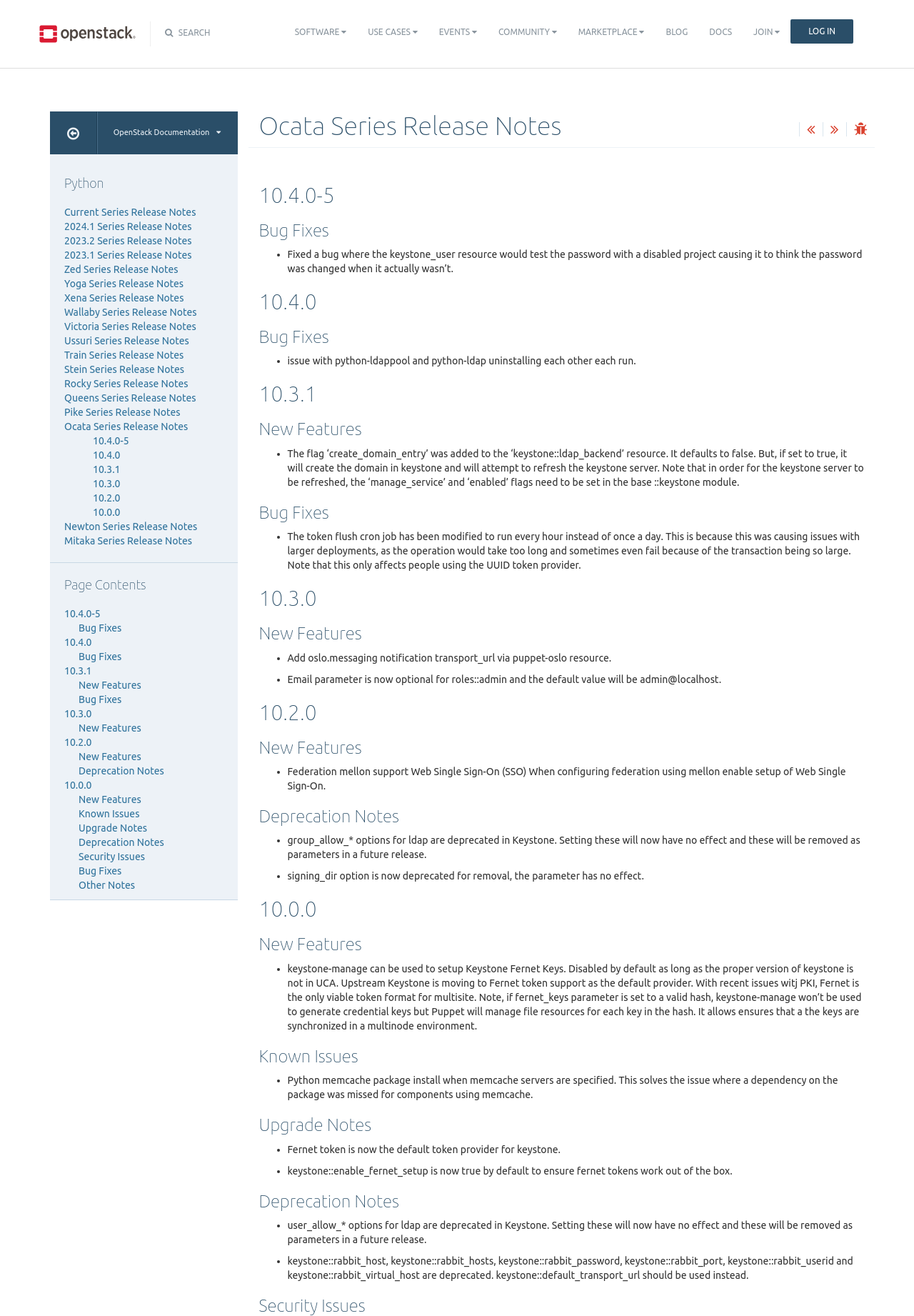Please provide the bounding box coordinates for the UI element as described: "Known Issues". The coordinates must be four floats between 0 and 1, represented as [left, top, right, bottom].

[0.086, 0.614, 0.153, 0.622]